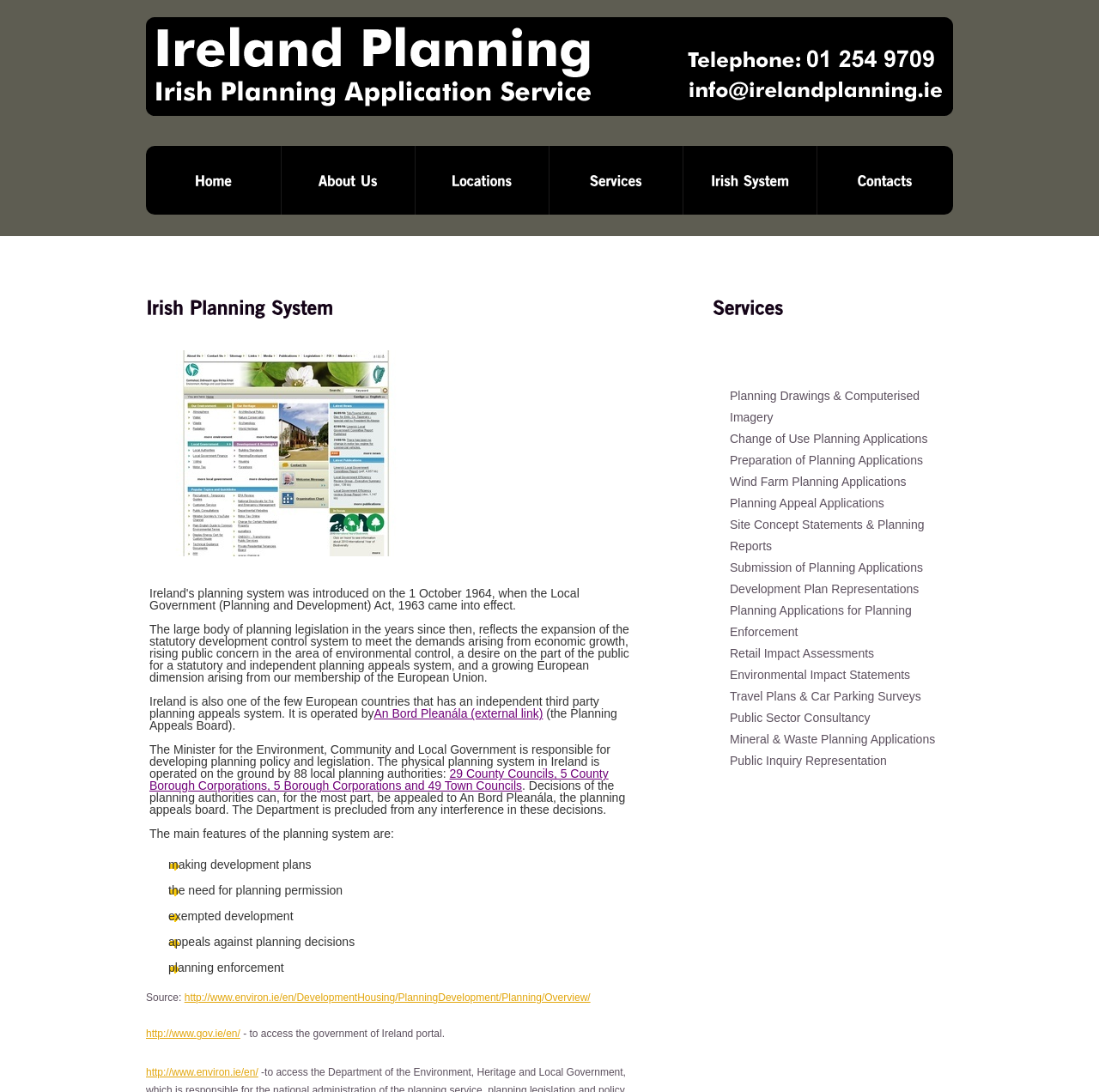Determine the title of the webpage and give its text content.

Irish Planning System